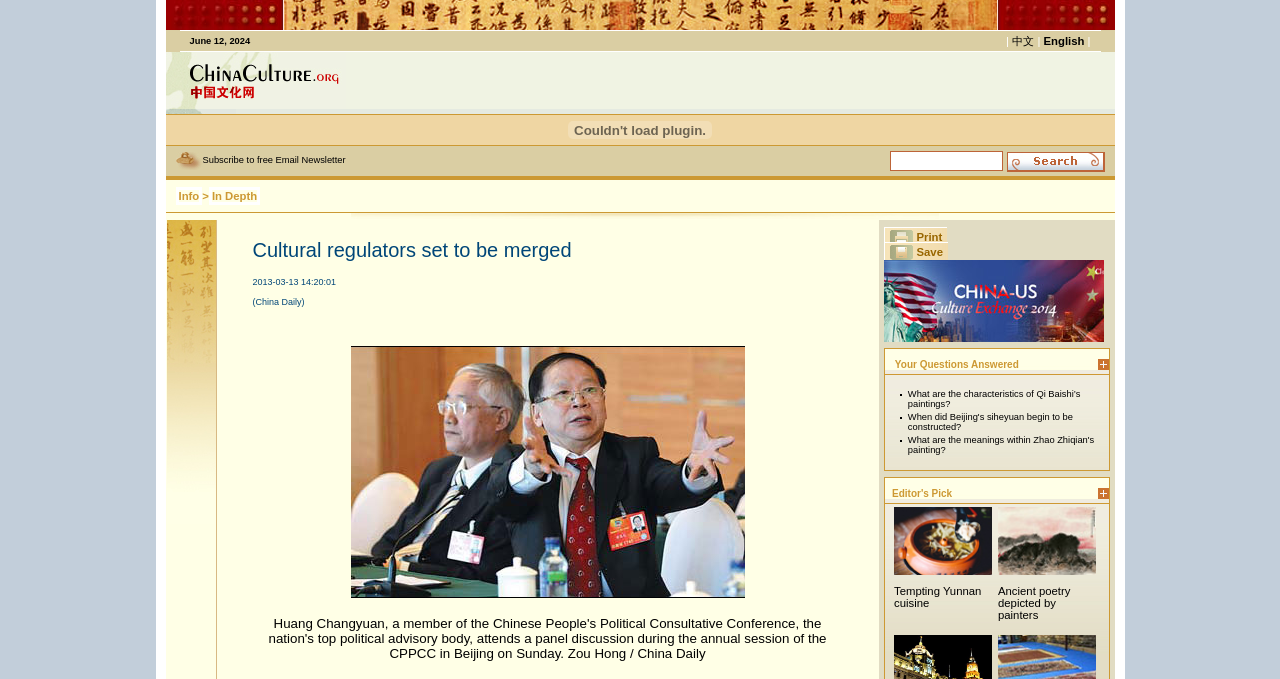Locate the bounding box coordinates of the area that needs to be clicked to fulfill the following instruction: "Click the link 'Info'". The coordinates should be in the format of four float numbers between 0 and 1, namely [left, top, right, bottom].

[0.137, 0.275, 0.158, 0.302]